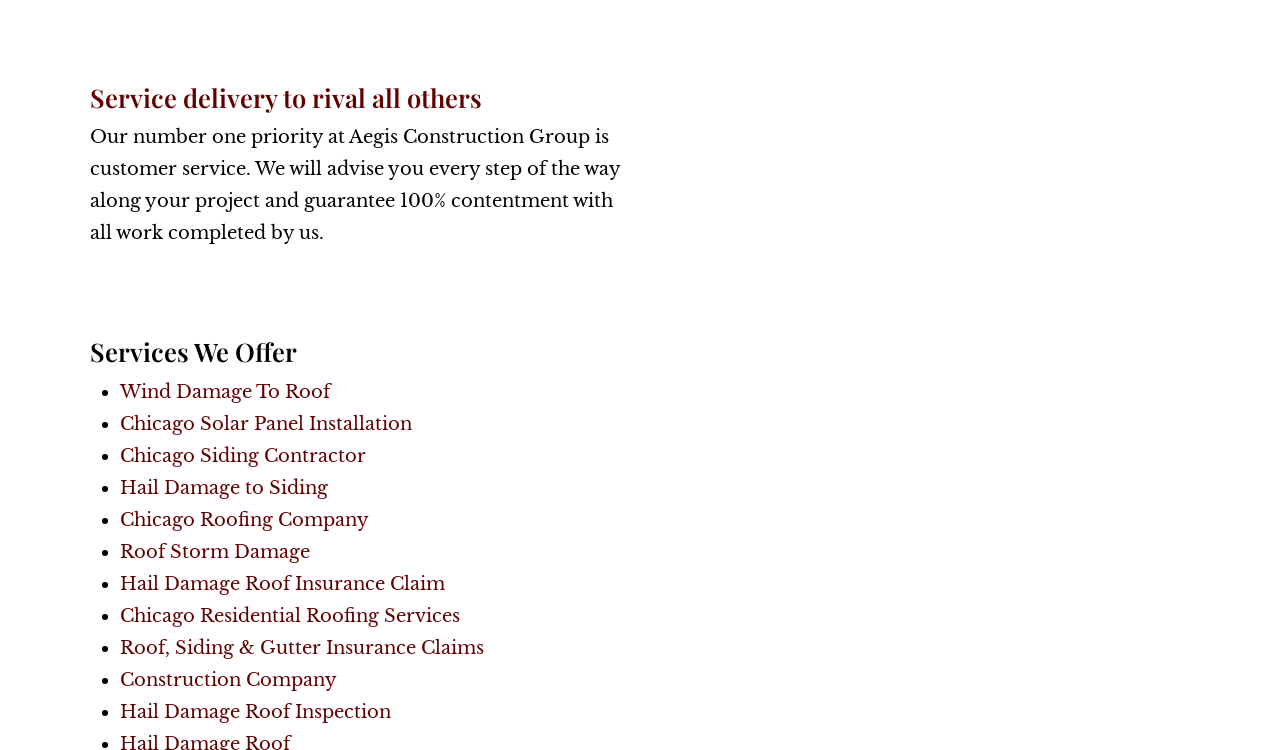Locate the bounding box coordinates of the clickable area to execute the instruction: "Explore Chicago Solar Panel Installation". Provide the coordinates as four float numbers between 0 and 1, represented as [left, top, right, bottom].

[0.094, 0.55, 0.322, 0.58]